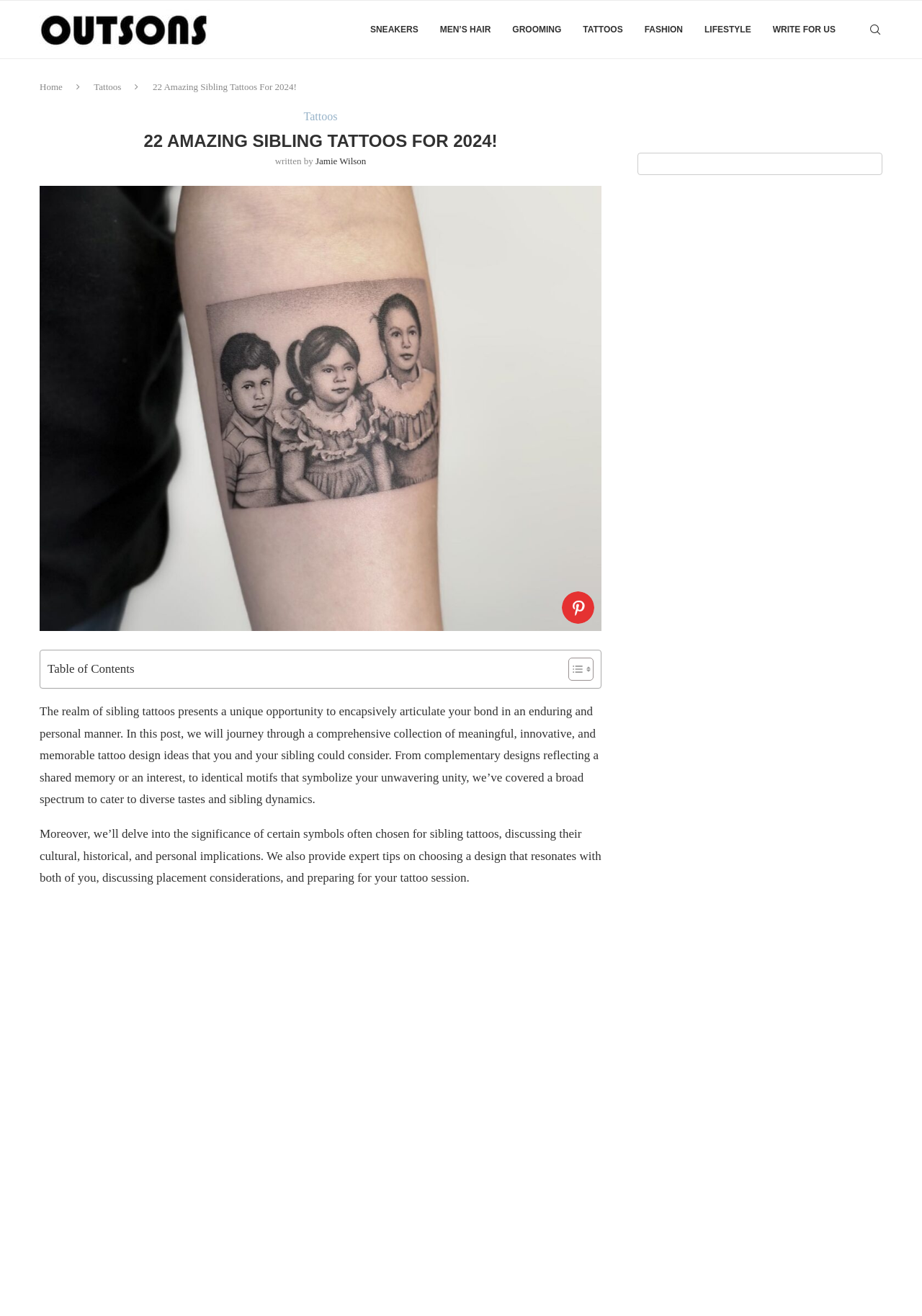Find and generate the main title of the webpage.

22 AMAZING SIBLING TATTOOS FOR 2024!